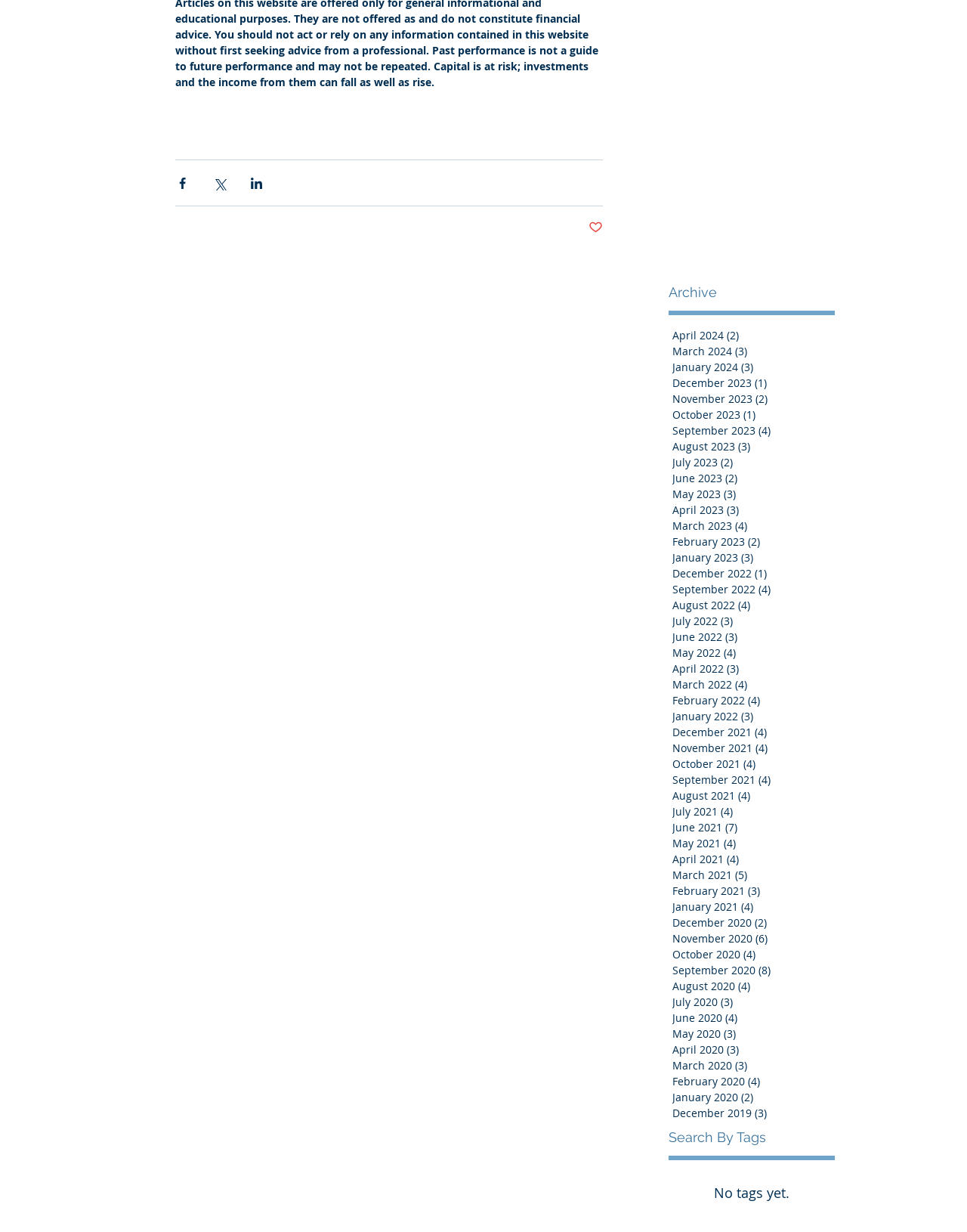How many months are listed in the archive section?
Based on the image, please offer an in-depth response to the question.

I counted the number of links in the archive section, and there are 36 months listed, ranging from April 2024 to December 2019.